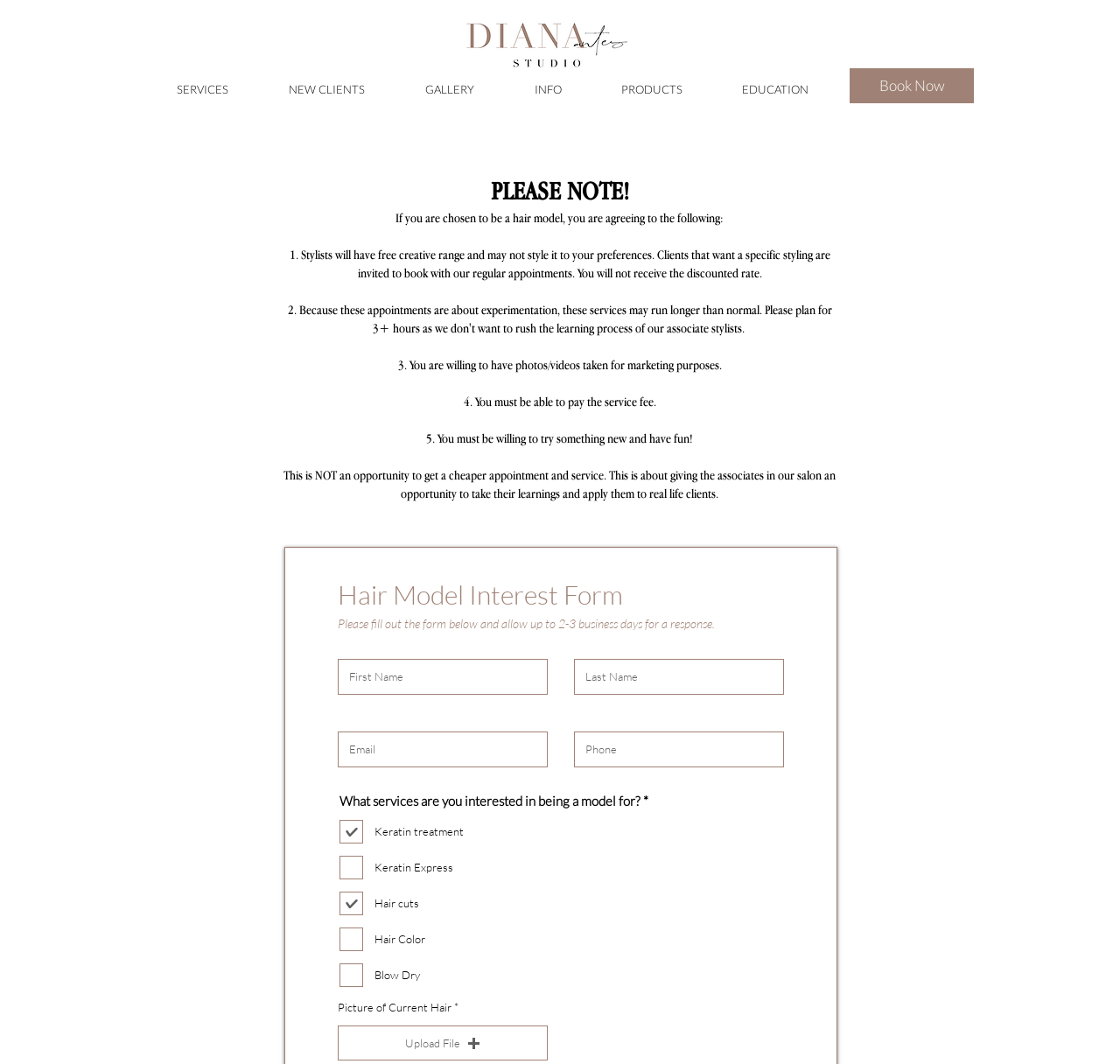Identify the bounding box coordinates of the section to be clicked to complete the task described by the following instruction: "Click the 'SERVICES' link". The coordinates should be four float numbers between 0 and 1, formatted as [left, top, right, bottom].

[0.13, 0.071, 0.23, 0.097]